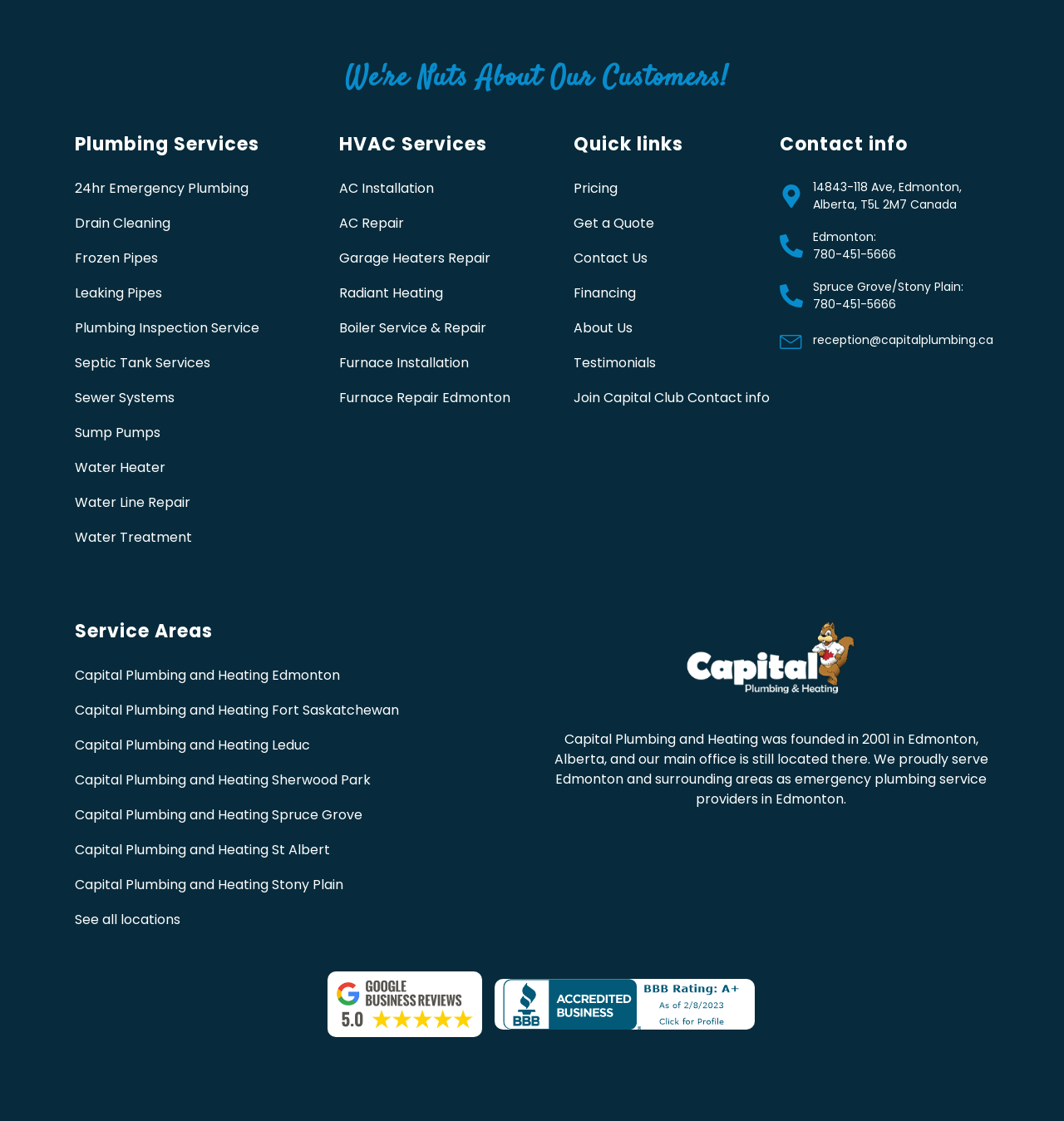What is the address of Capital Plumbing and Heating?
Based on the image content, provide your answer in one word or a short phrase.

14843-118 Ave, Edmonton, Alberta, T5L 2M7 Canada